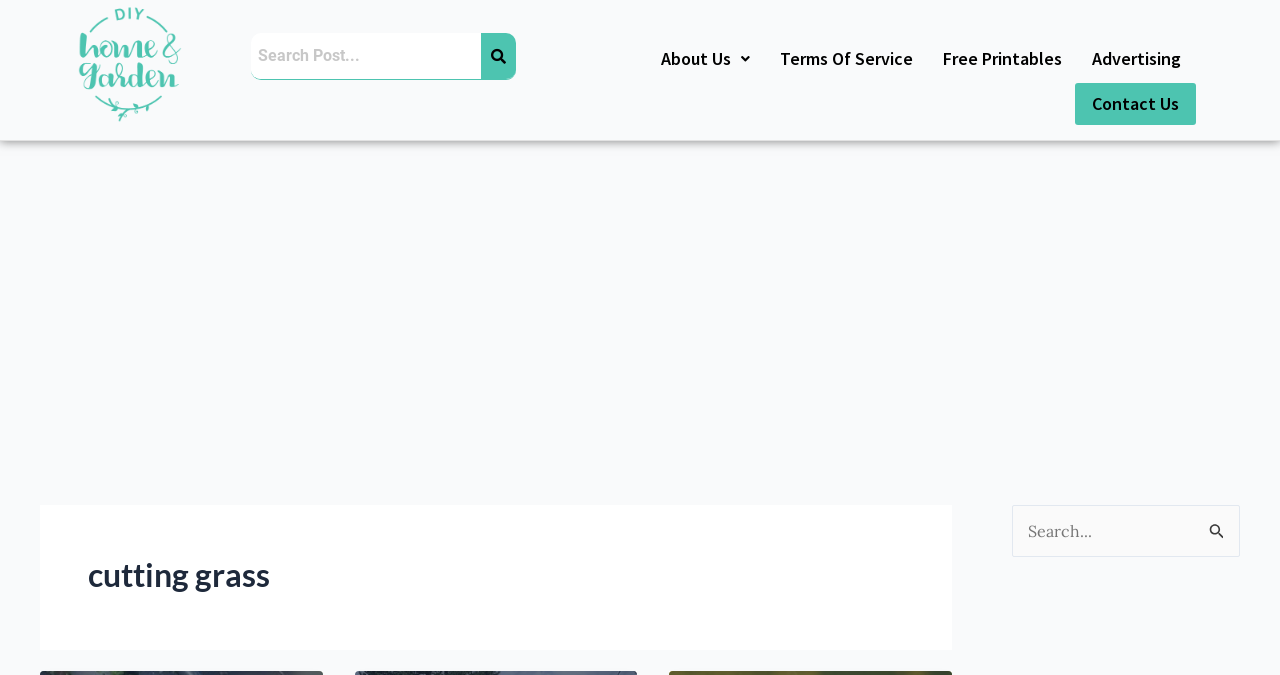Please determine the bounding box coordinates of the section I need to click to accomplish this instruction: "contact us".

[0.055, 0.007, 0.148, 0.182]